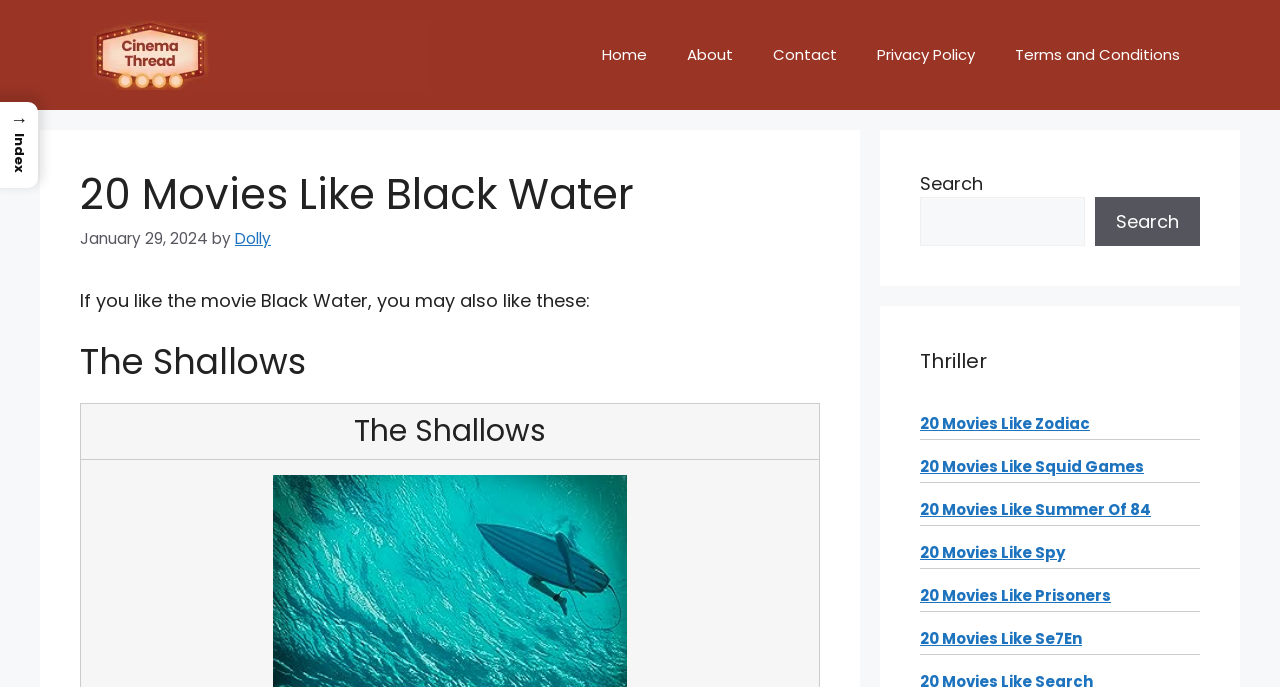Please find the bounding box coordinates of the clickable region needed to complete the following instruction: "search for a movie". The bounding box coordinates must consist of four float numbers between 0 and 1, i.e., [left, top, right, bottom].

[0.719, 0.287, 0.848, 0.358]